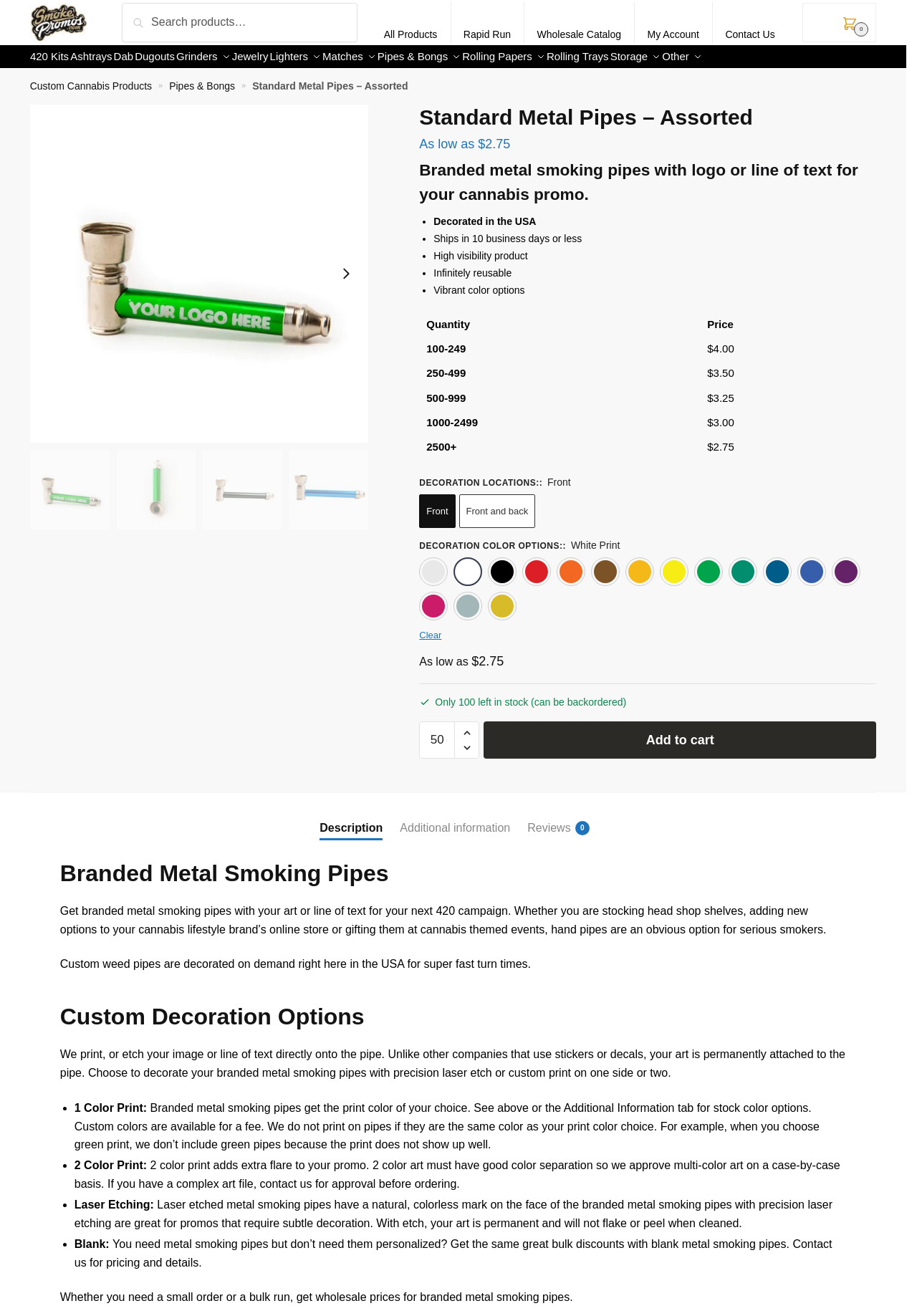Determine the bounding box coordinates of the region to click in order to accomplish the following instruction: "Customize cannabis products". Provide the coordinates as four float numbers between 0 and 1, specifically [left, top, right, bottom].

[0.033, 0.058, 0.166, 0.067]